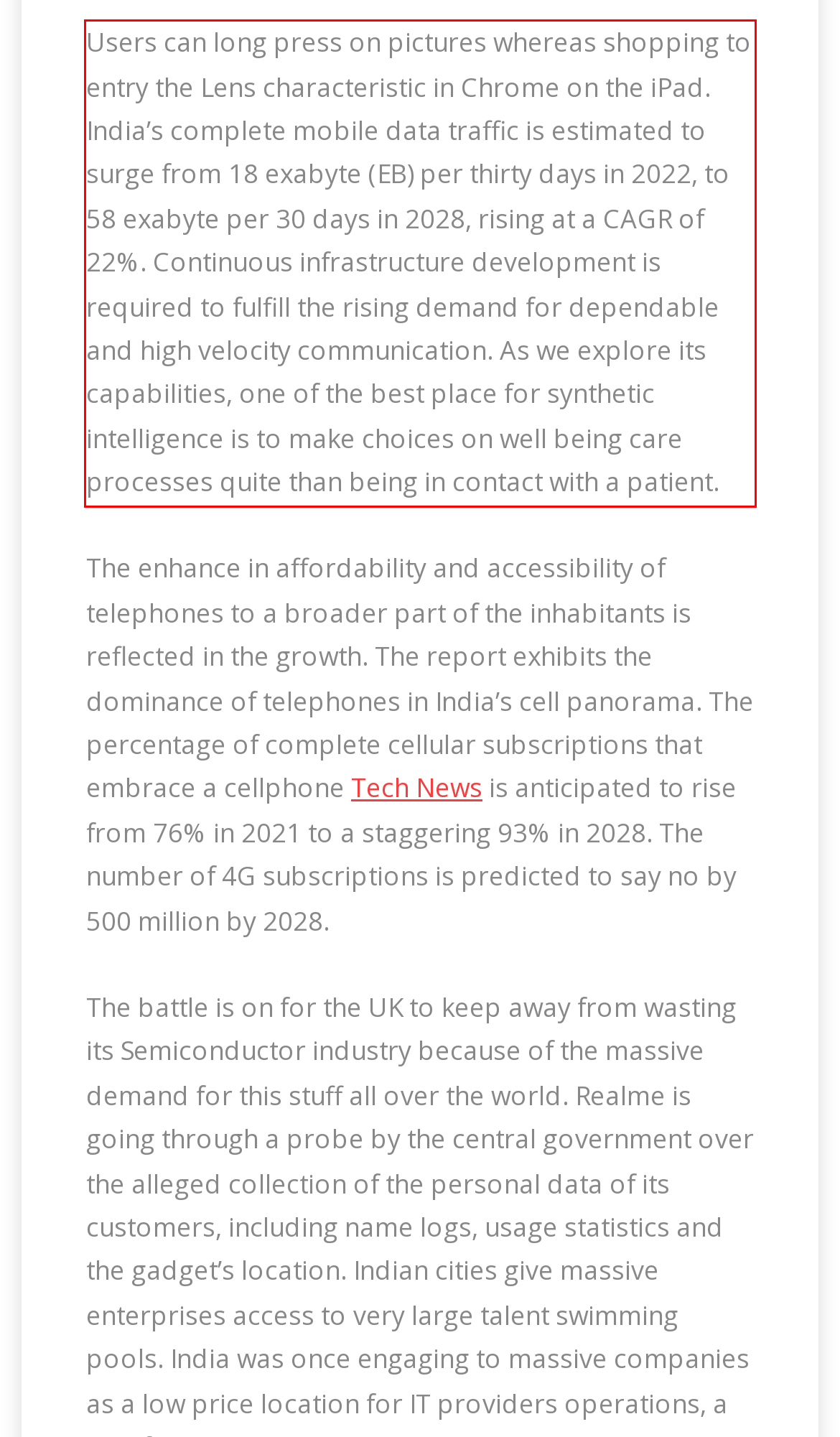Review the webpage screenshot provided, and perform OCR to extract the text from the red bounding box.

Users can long press on pictures whereas shopping to entry the Lens characteristic in Chrome on the iPad. India’s complete mobile data traffic is estimated to surge from 18 exabyte (EB) per thirty days in 2022, to 58 exabyte per 30 days in 2028, rising at a CAGR of 22%. Continuous infrastructure development is required to fulfill the rising demand for dependable and high velocity communication. As we explore its capabilities, one of the best place for synthetic intelligence is to make choices on well being care processes quite than being in contact with a patient.